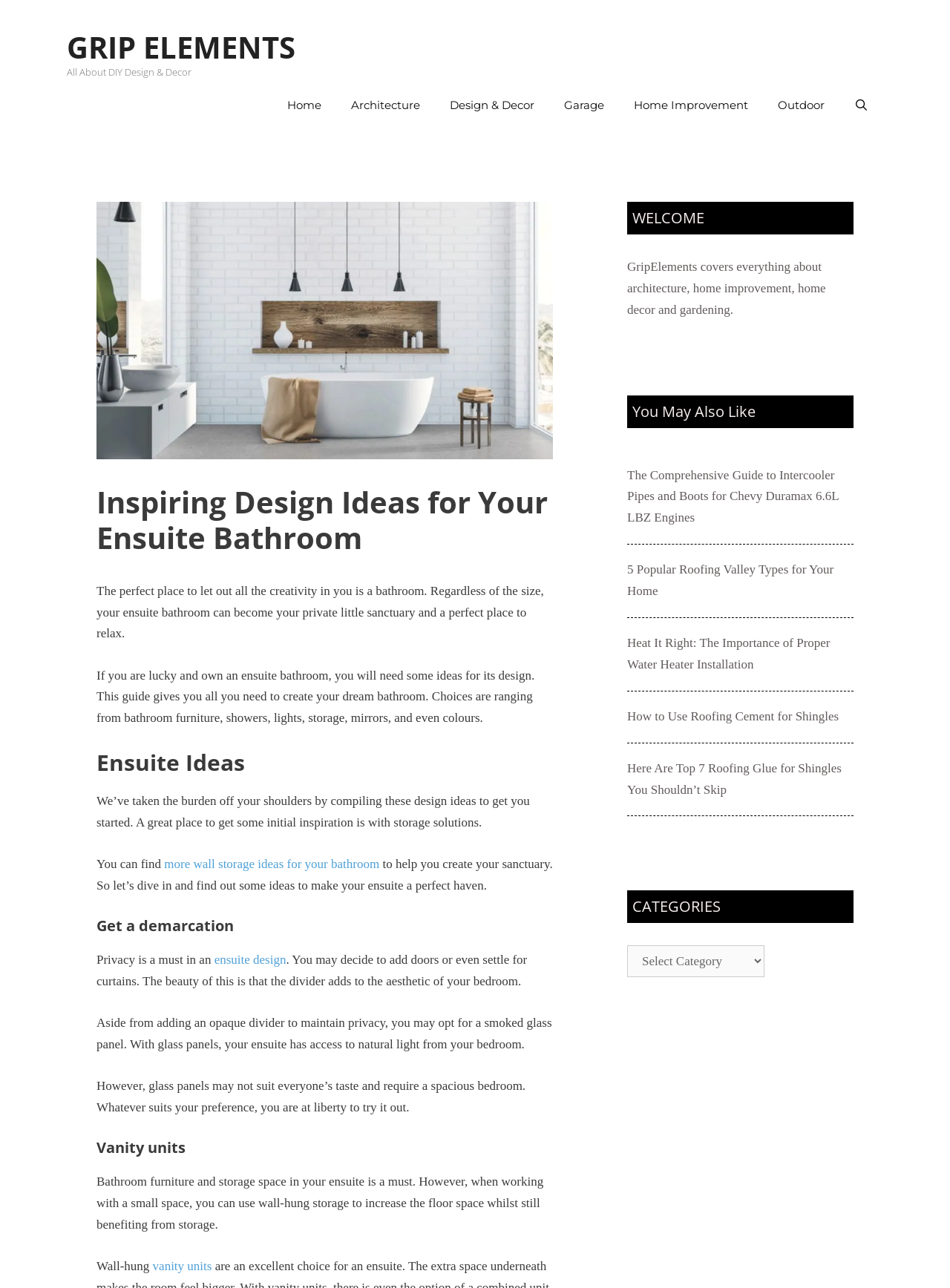What is the main topic of this webpage?
Refer to the image and provide a one-word or short phrase answer.

Ensuite bathroom design